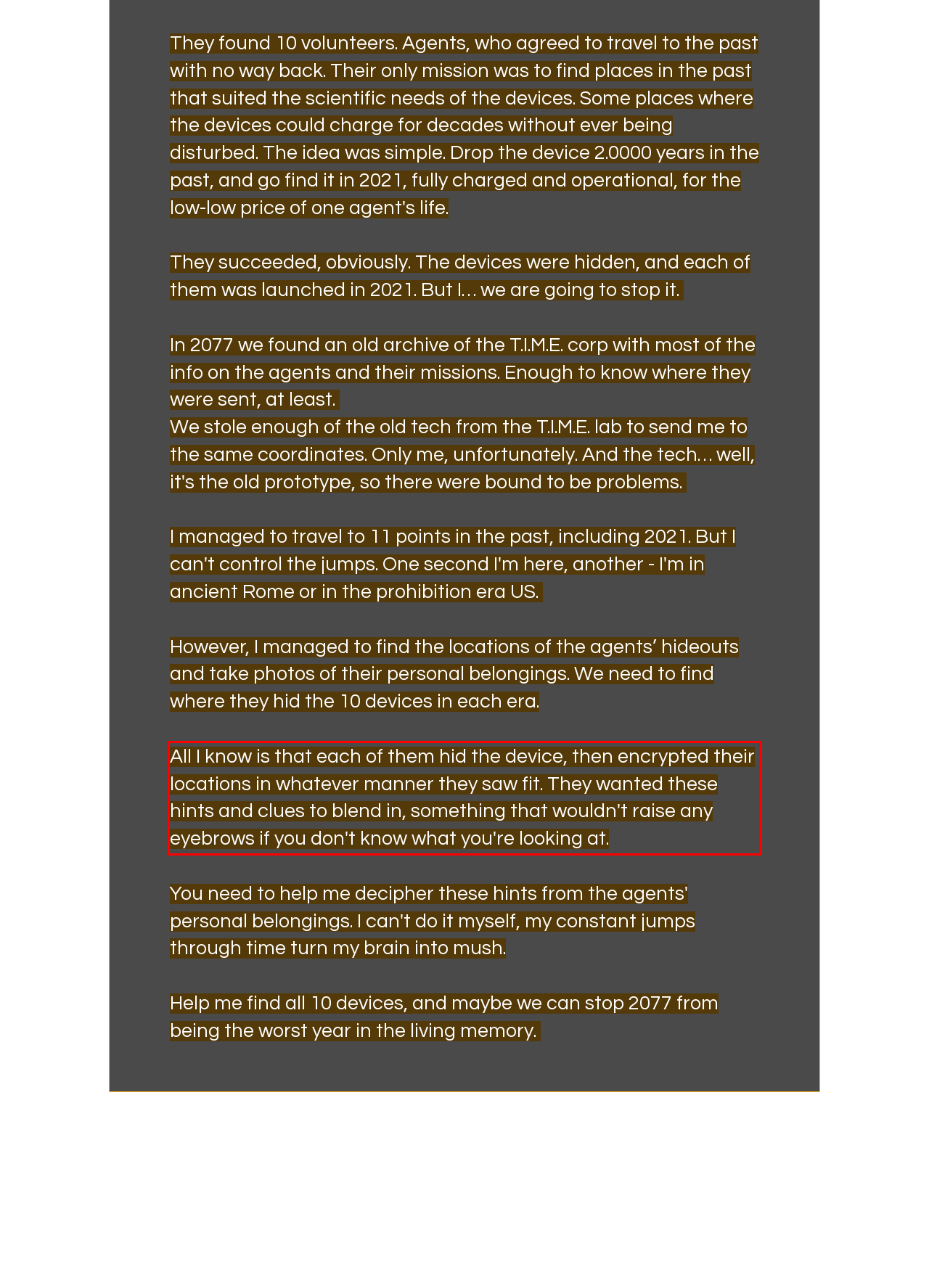Look at the webpage screenshot and recognize the text inside the red bounding box.

All I know is that each of them hid the device, then encrypted their locations in whatever manner they saw fit. They wanted these hints and clues to blend in, something that wouldn't raise any eyebrows if you don't know what you're looking at.